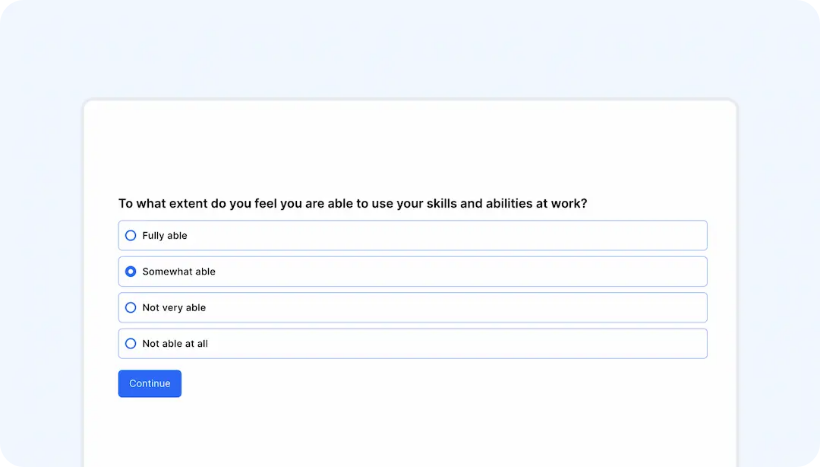Offer a comprehensive description of the image.

The image depicts a structured question from an employee engagement survey. The question reads, "To what extent do you feel you are able to use your skills and abilities at work?" Below this question are four response options: "Fully able," "Somewhat able," "Not very able," and "Not able at all," each accompanied by a corresponding radio button for selection. A blue "Continue" button is positioned at the bottom right, inviting participants to proceed after making their choice. The overall design features a clean and minimalistic layout against a light blue background, emphasizing clarity and user-friendliness in gathering employee feedback.